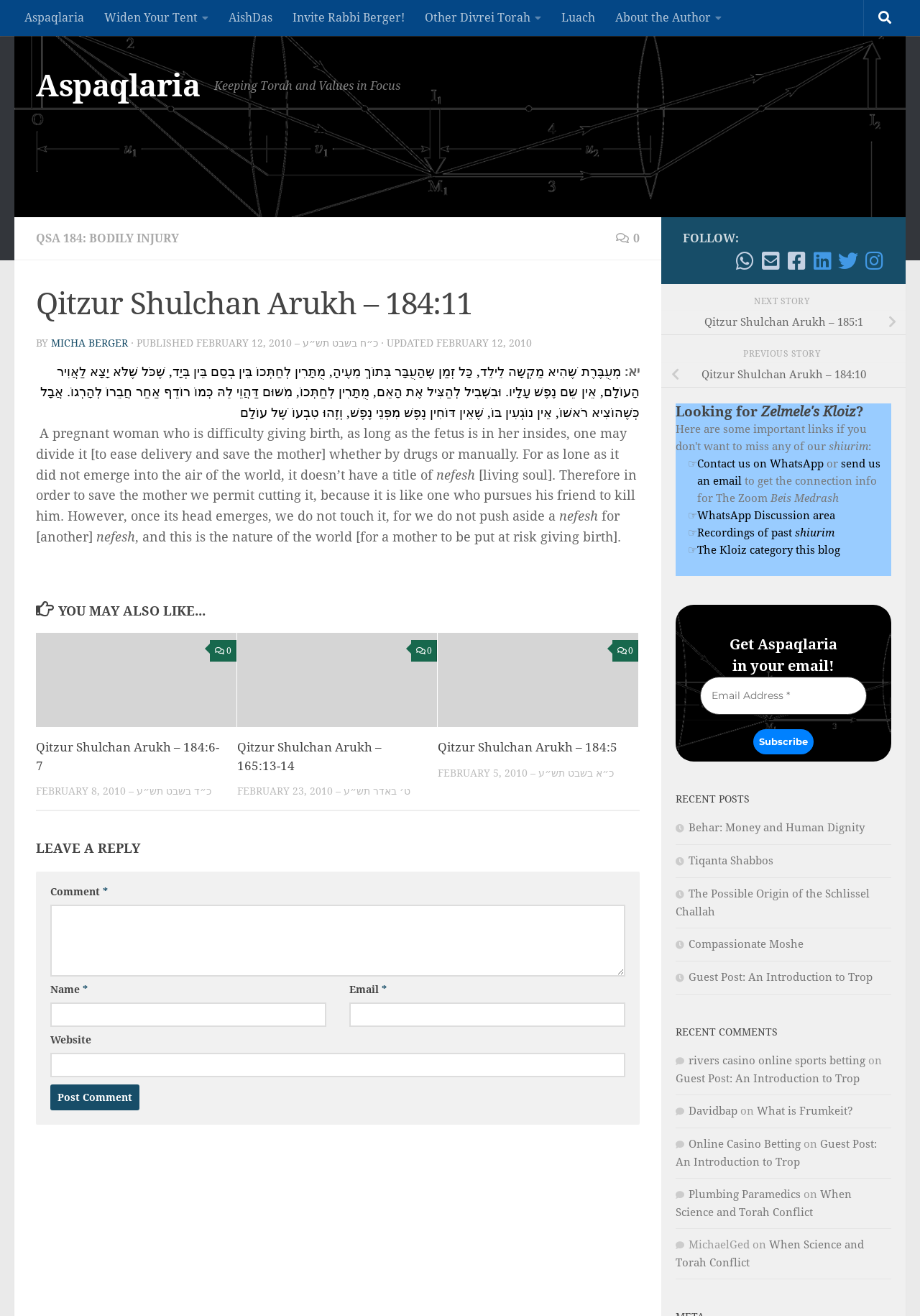Identify and provide the title of the webpage.

Qitzur Shulchan Arukh – 184:11